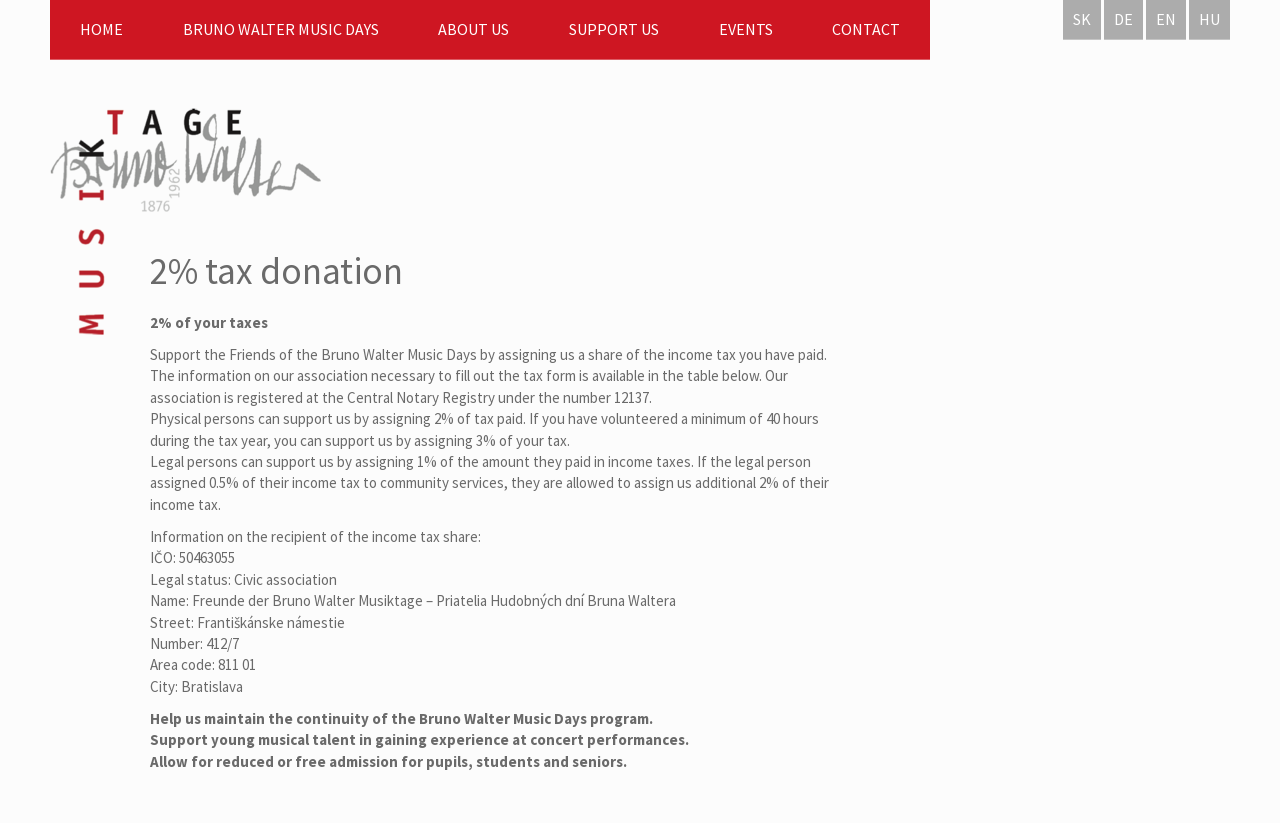Find the bounding box coordinates of the area that needs to be clicked in order to achieve the following instruction: "Click on the SUPPORT US link". The coordinates should be specified as four float numbers between 0 and 1, i.e., [left, top, right, bottom].

[0.421, 0.0, 0.538, 0.073]